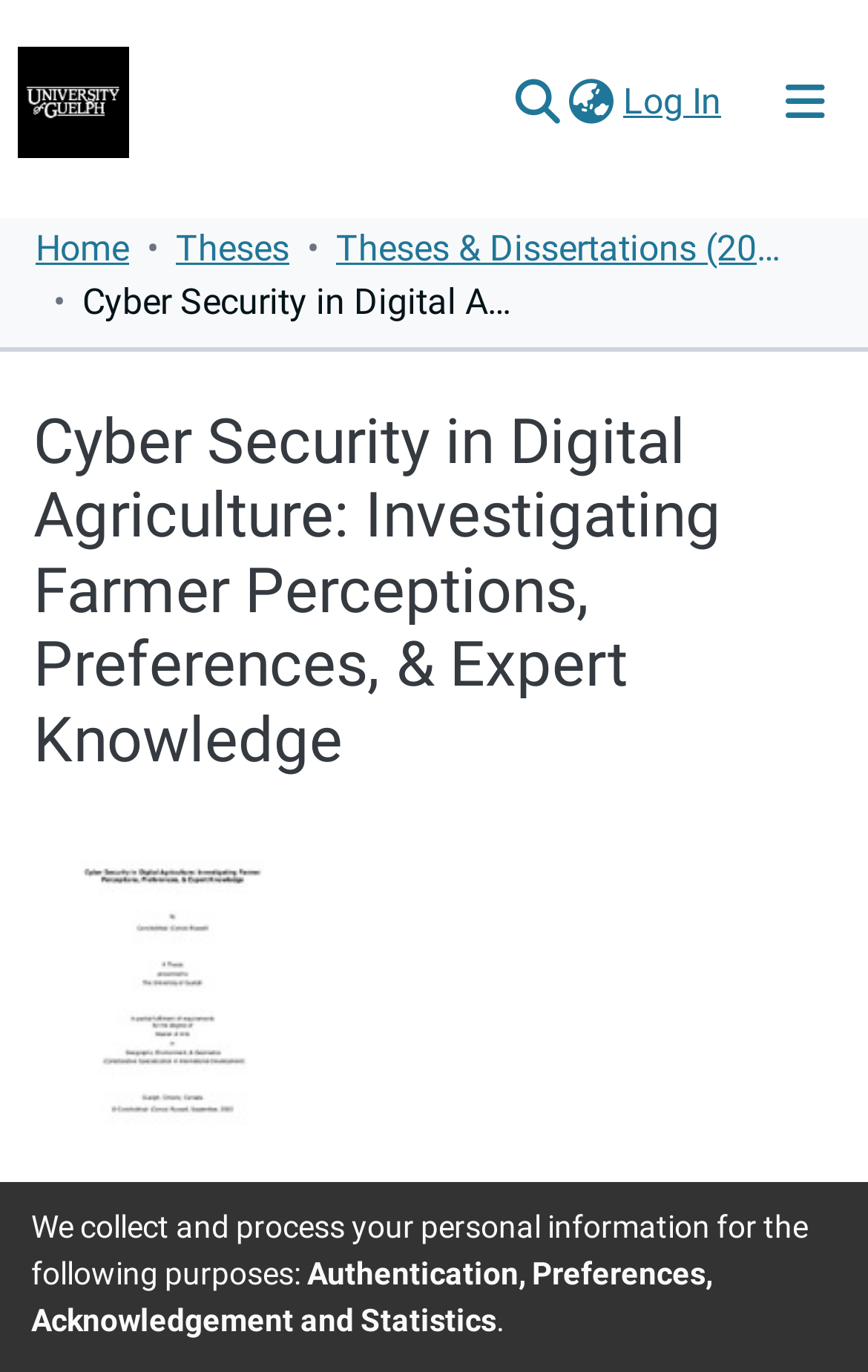Consider the image and give a detailed and elaborate answer to the question: 
How many links are in the main navigation bar?

The main navigation bar contains four link elements, namely 'Communities & Collections', 'Browse', 'Statistics', and 'Help'.